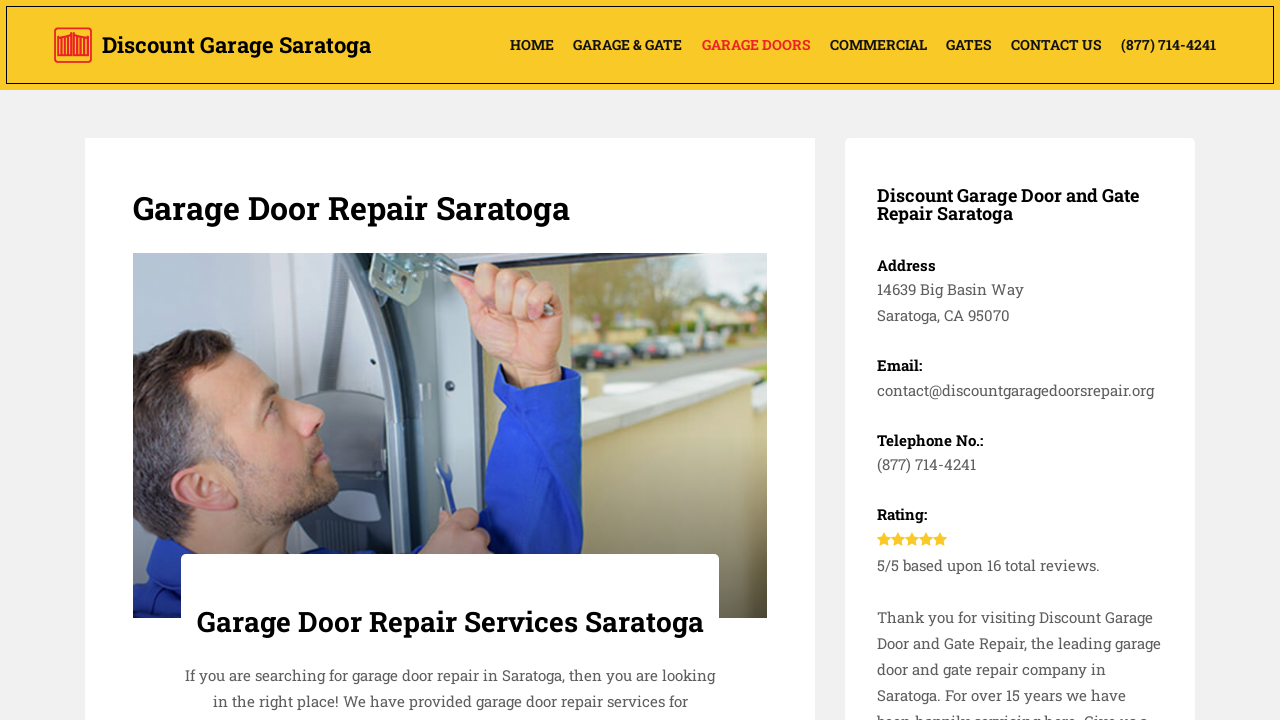Bounding box coordinates are specified in the format (top-left x, top-left y, bottom-right x, bottom-right y). All values are floating point numbers bounded between 0 and 1. Please provide the bounding box coordinate of the region this sentence describes: (877) 714-4241

[0.869, 0.019, 0.958, 0.106]